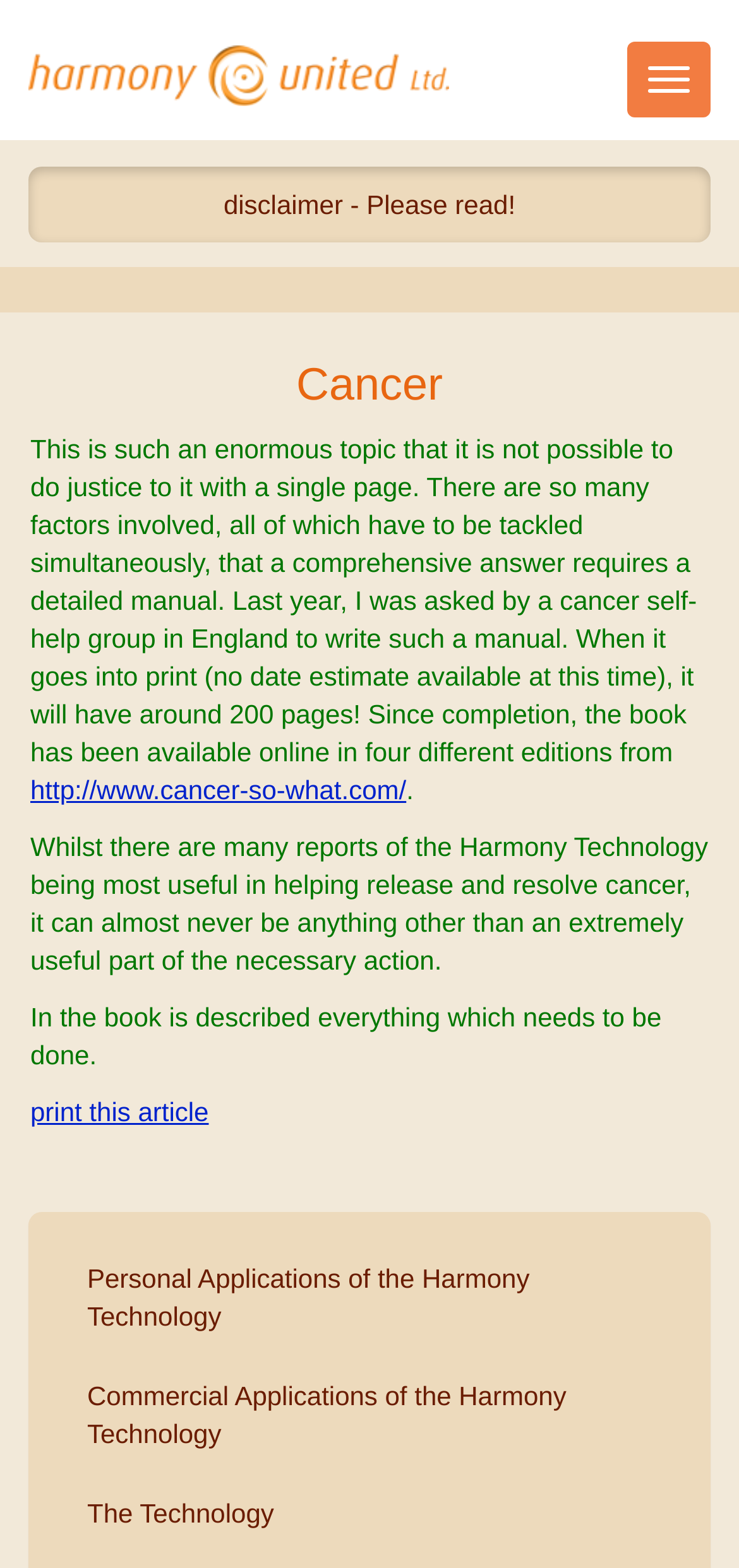Please identify the bounding box coordinates of the region to click in order to complete the given instruction: "Read 'When young men do horrible things'". The coordinates should be four float numbers between 0 and 1, i.e., [left, top, right, bottom].

None